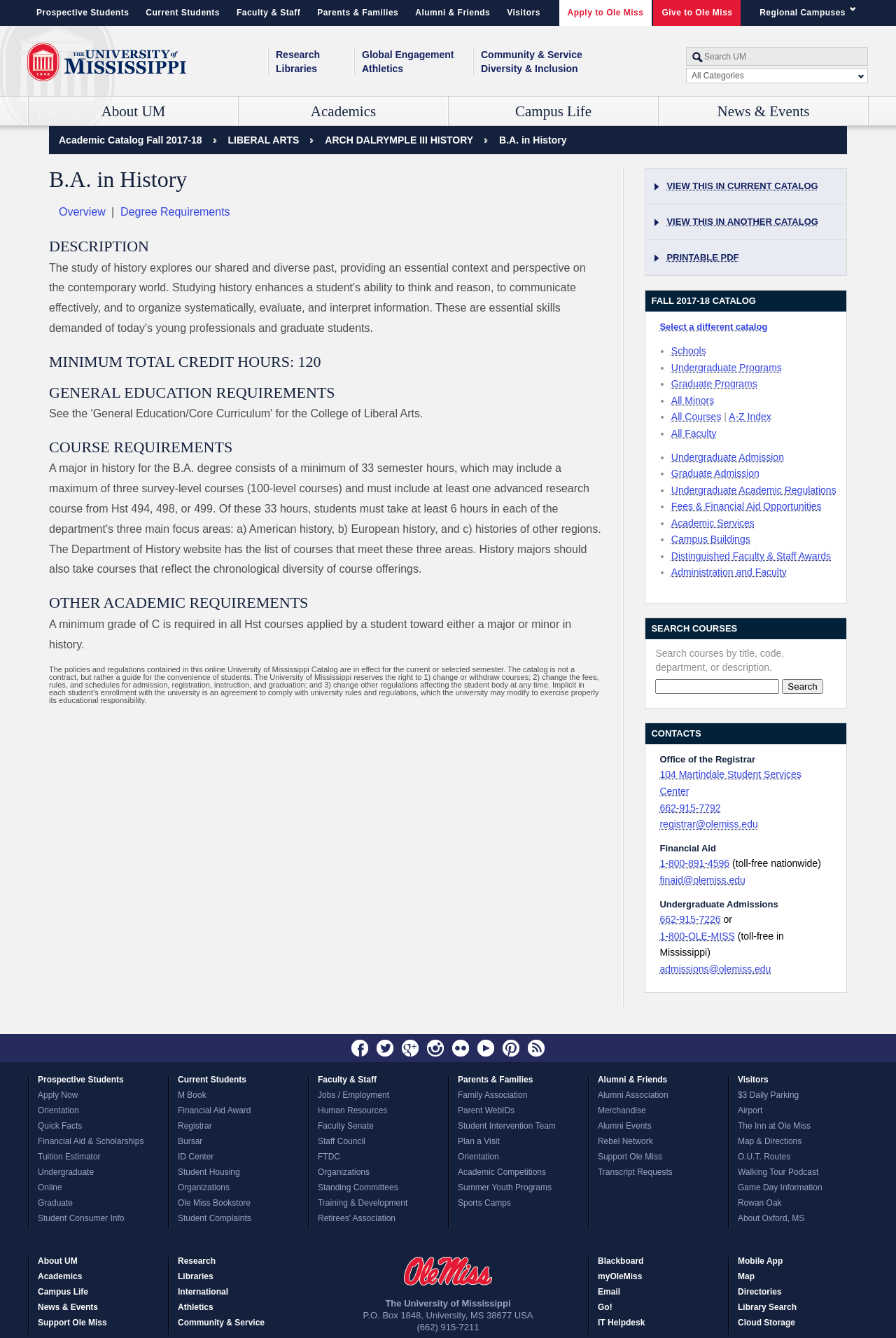Find the bounding box coordinates for the HTML element specified by: "Select a different catalog".

[0.736, 0.24, 0.857, 0.248]